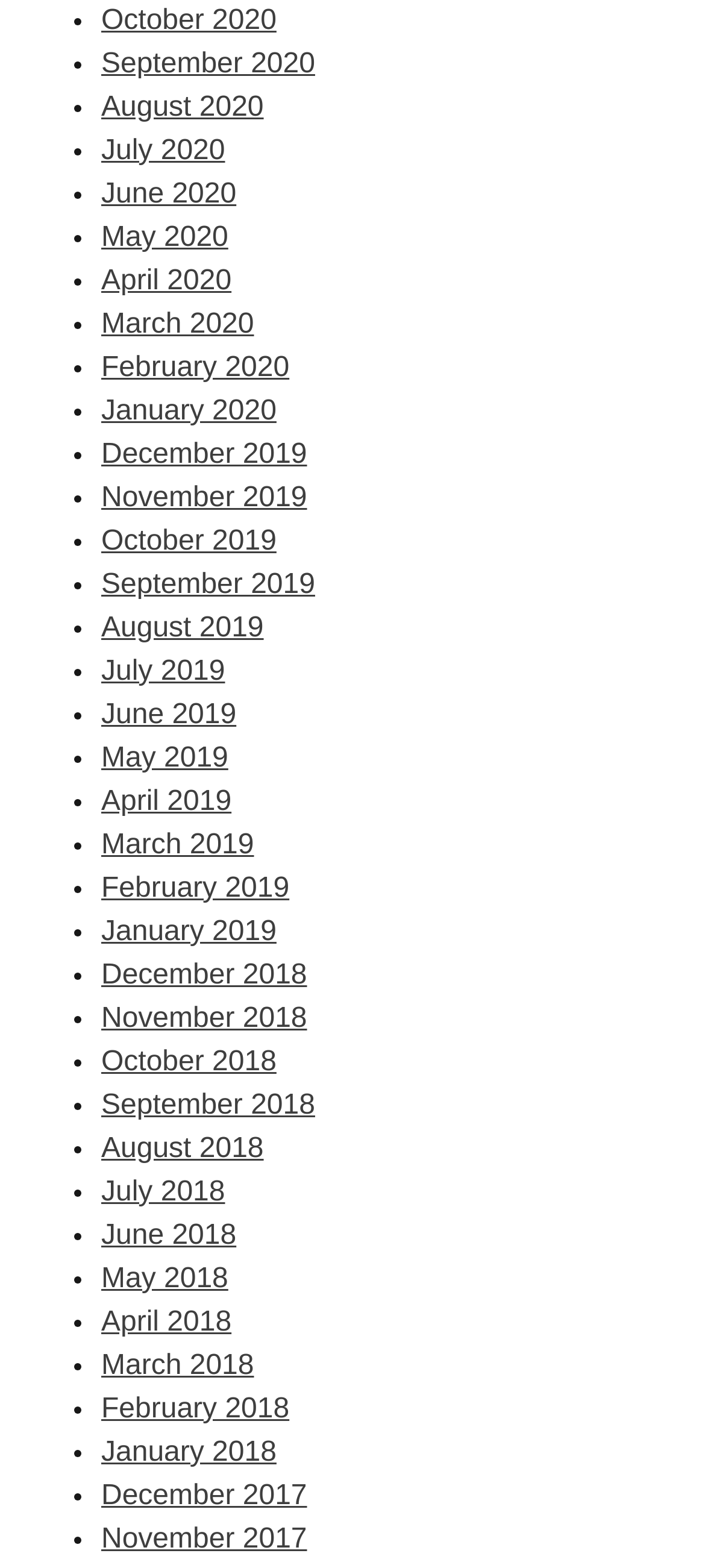Identify the bounding box coordinates of the section to be clicked to complete the task described by the following instruction: "View September 2020". The coordinates should be four float numbers between 0 and 1, formatted as [left, top, right, bottom].

[0.144, 0.031, 0.447, 0.051]